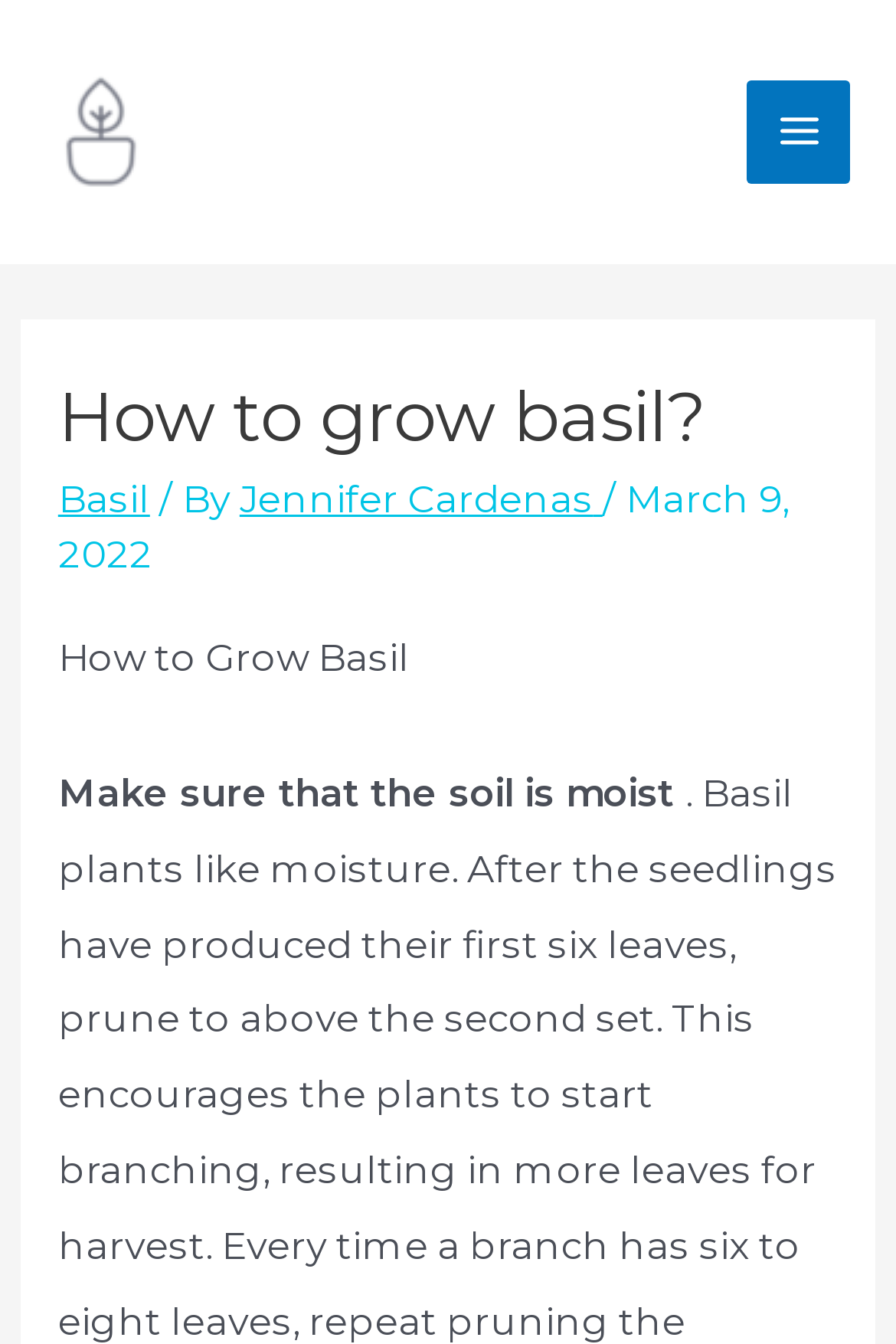Using the format (top-left x, top-left y, bottom-right x, bottom-right y), and given the element description, identify the bounding box coordinates within the screenshot: Basil

[0.065, 0.354, 0.167, 0.388]